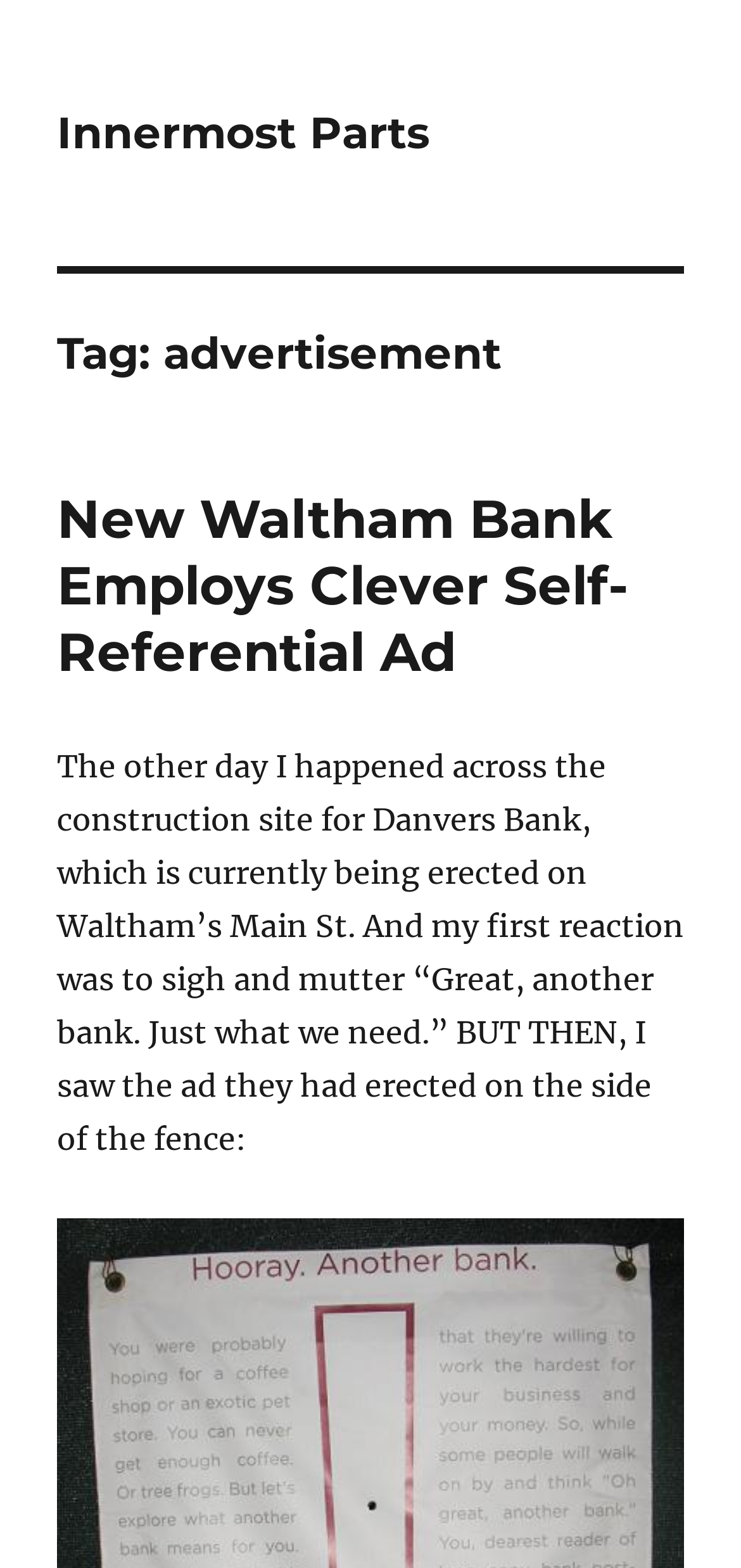What is the name of the bank being constructed?
Look at the image and respond with a one-word or short-phrase answer.

Danvers Bank